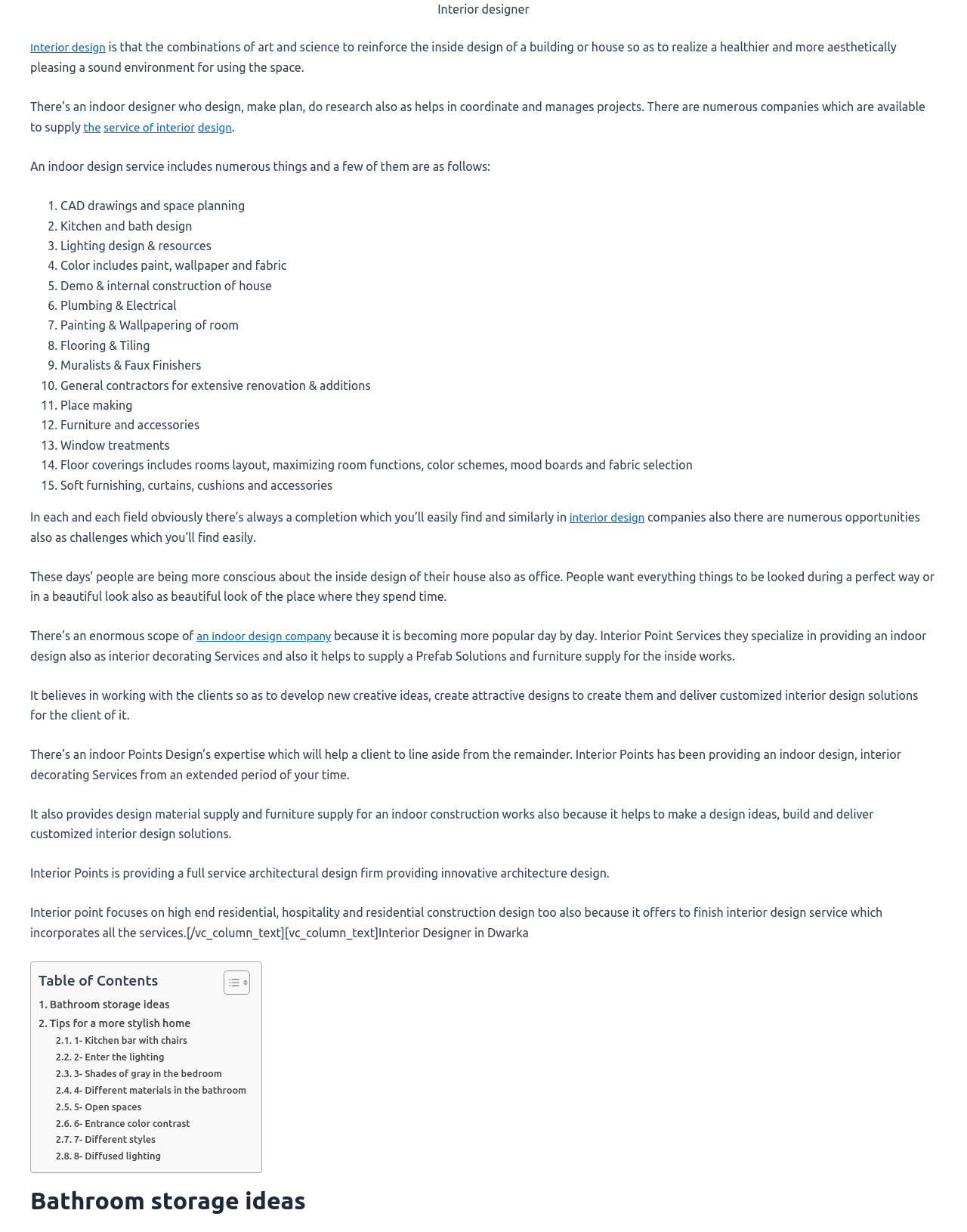What services does an interior design company provide?
Give a detailed response to the question by analyzing the screenshot.

The webpage lists numerous services provided by an interior design company, including CAD drawings and space planning, kitchen and bath design, lighting design and resources, and many more.